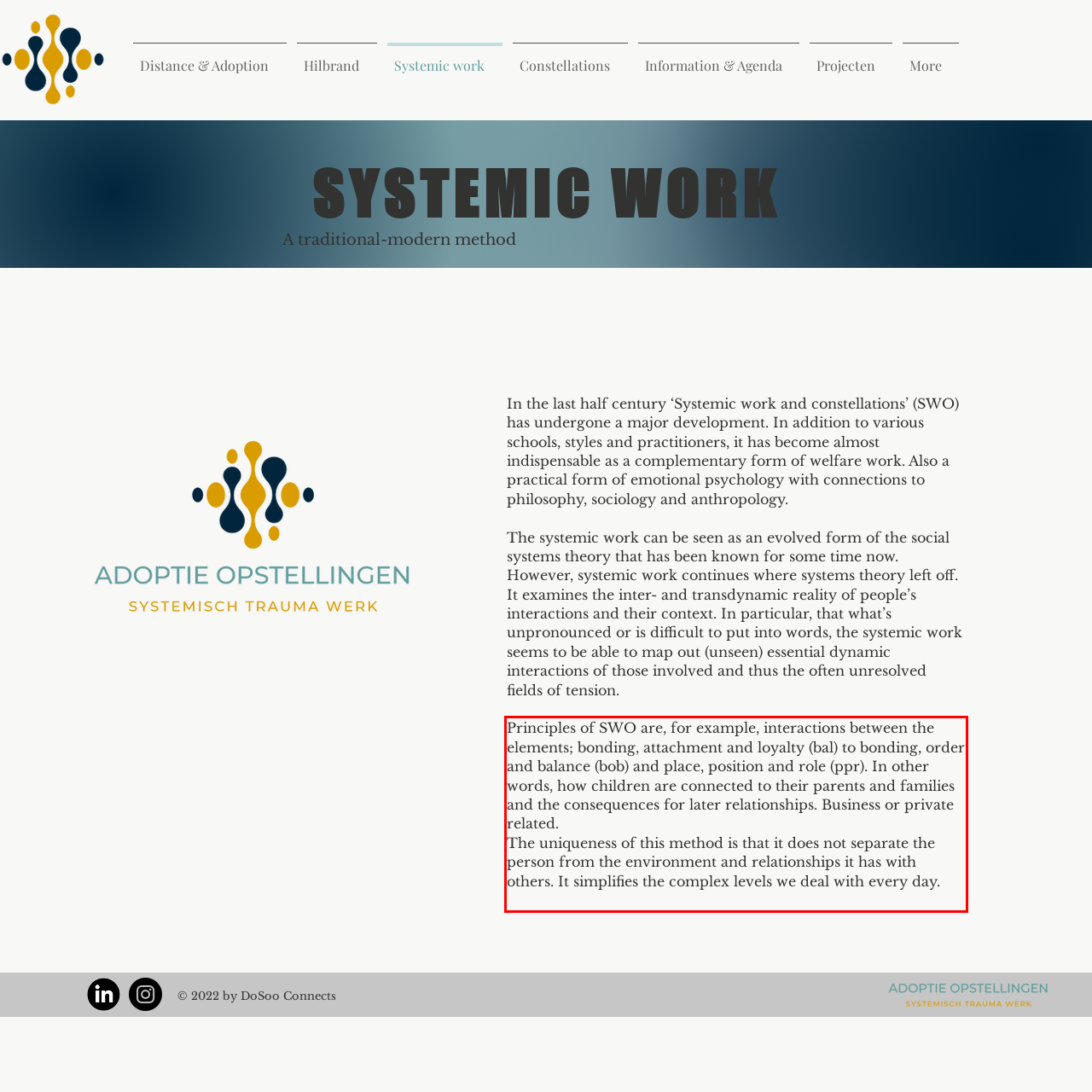Using the provided webpage screenshot, identify and read the text within the red rectangle bounding box.

Principles of SWO are, for example, interactions between the elements; bonding, attachment and loyalty (bal) to bonding, order and balance (bob) and place, position and role (ppr). In other words, how children are connected to their parents and families and the consequences for later relationships. Business or private related. The uniqueness of this method is that it does not separate the person from the environment and relationships it has with others. It simplifies the complex levels we deal with every day.